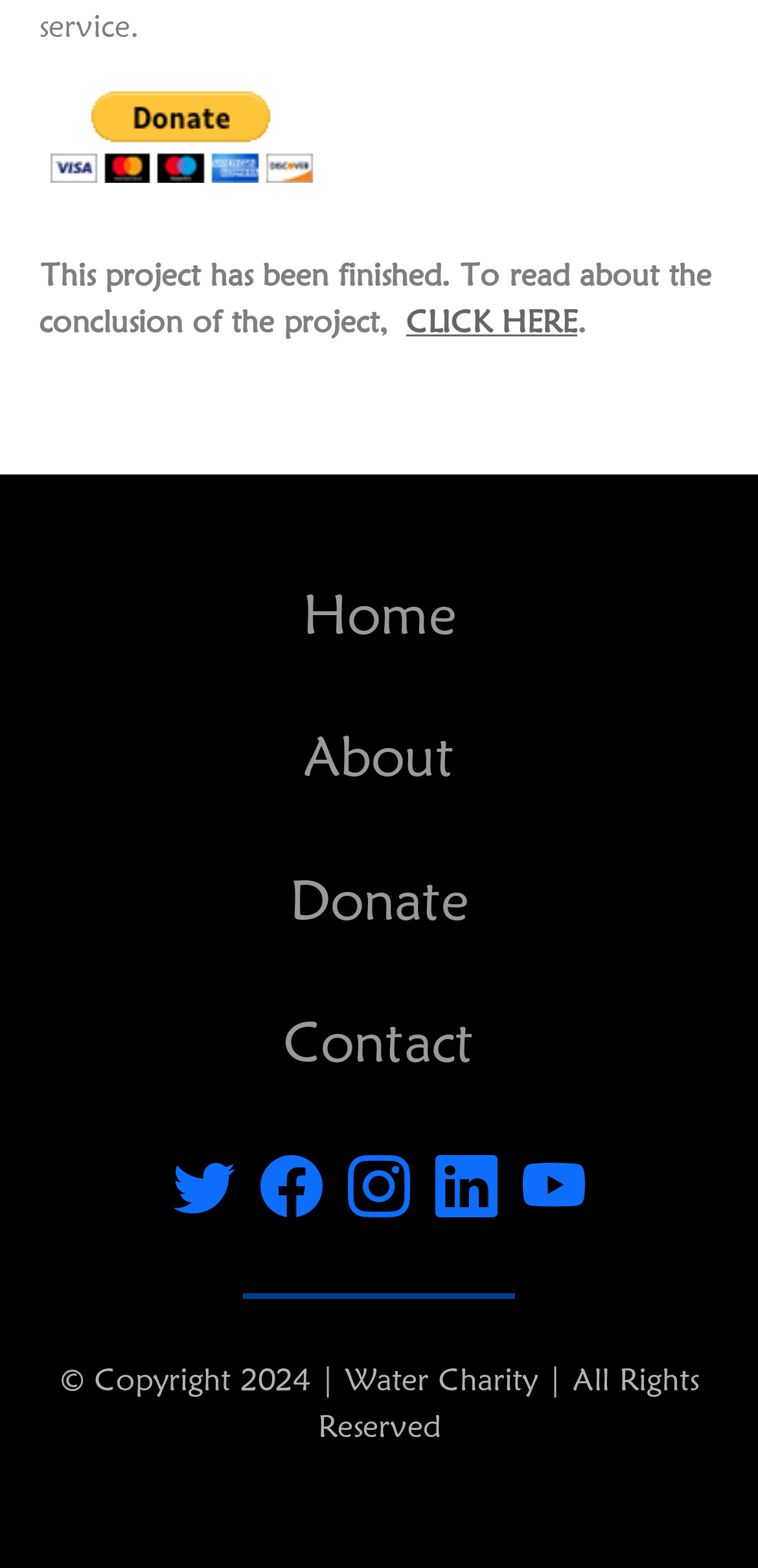How many navigation links are present?
Using the information presented in the image, please offer a detailed response to the question.

The navigation links can be identified by the text 'Home', 'About', 'Donate', and 'Contact' which are present at the top of the webpage, and there are 4 of them.